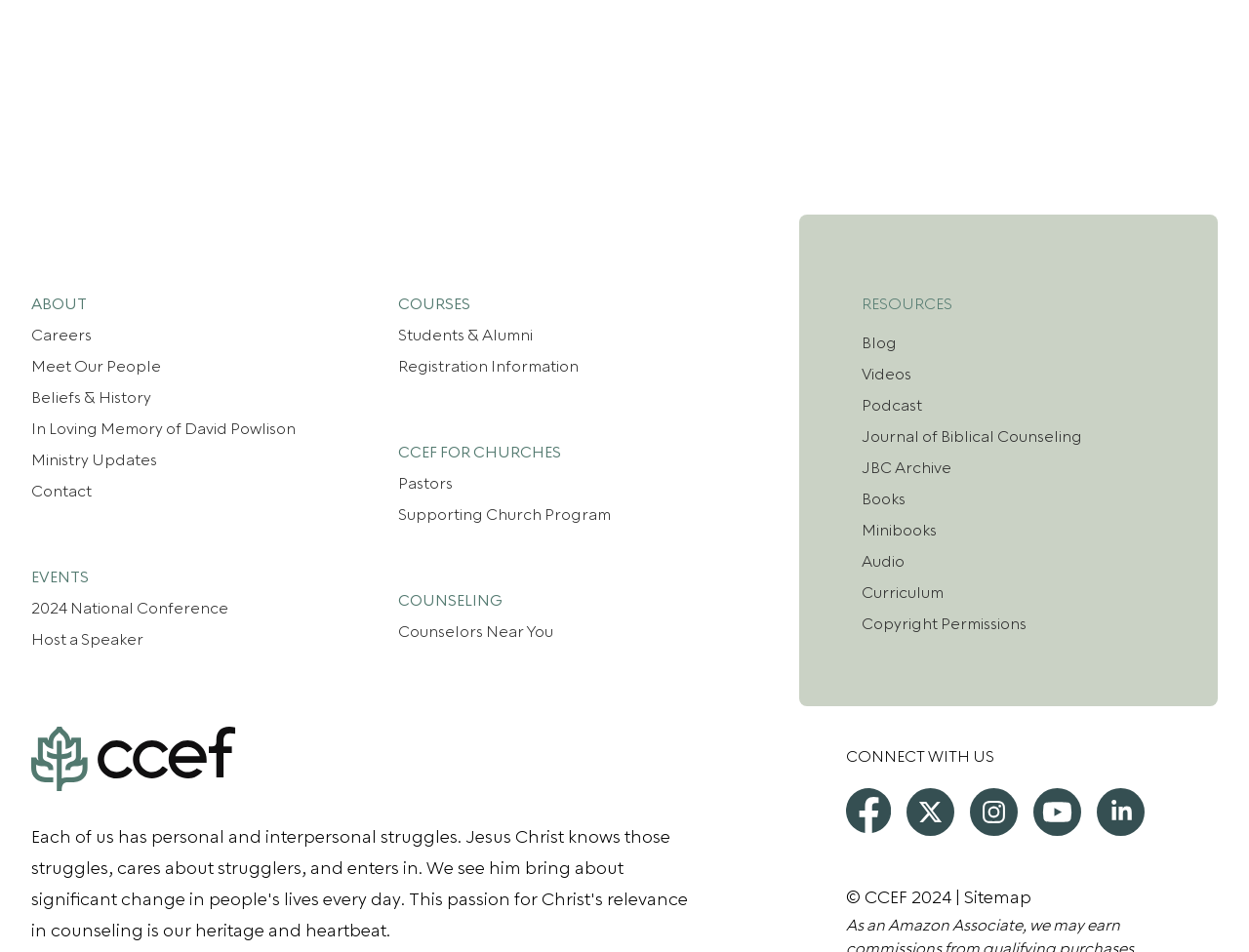How many social media platforms can CCEF be followed on? Based on the screenshot, please respond with a single word or phrase.

5